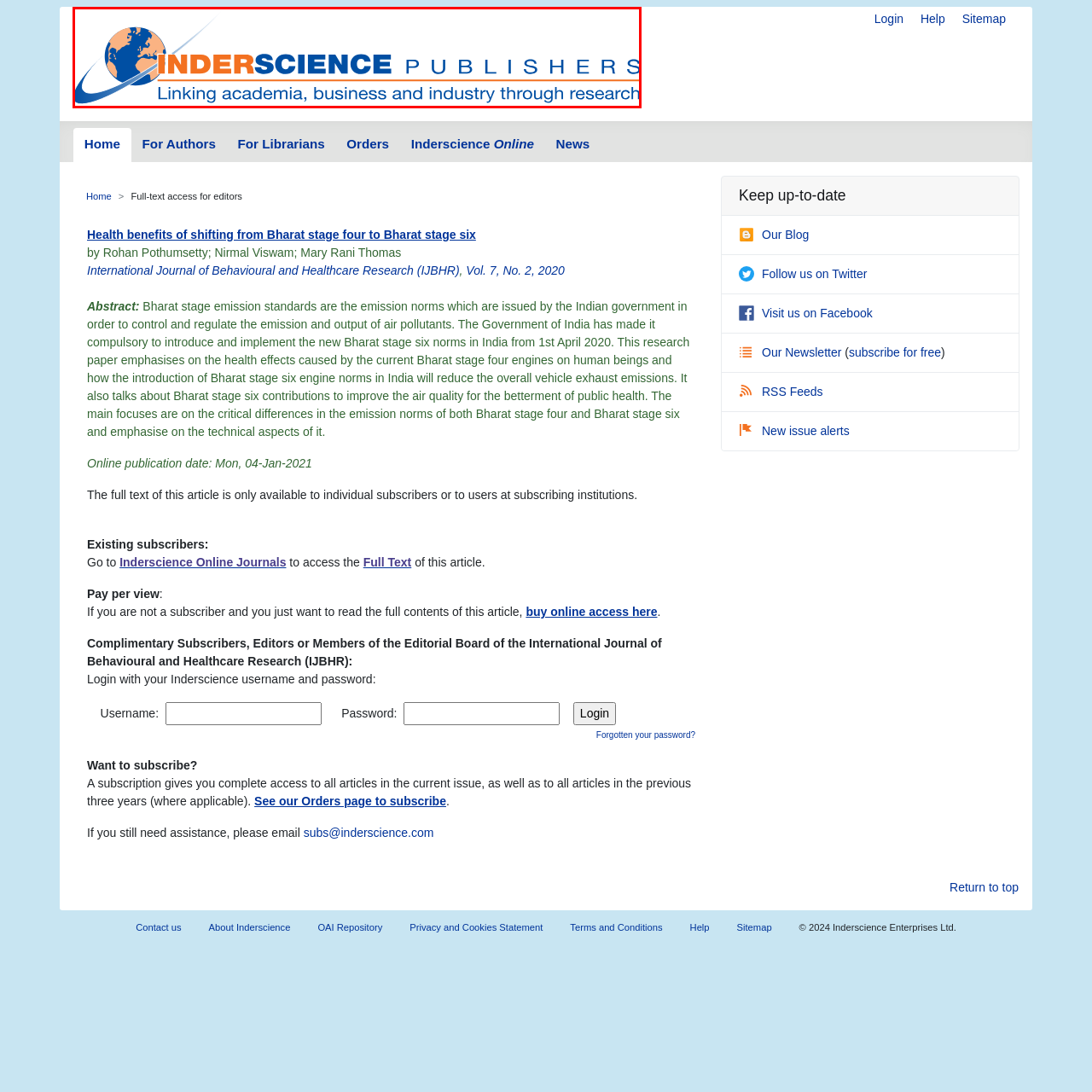Generate a detailed description of the image highlighted within the red border.

The image displays the logo of Inderscience Publishers, prominently featuring the globe symbol that represents global reach and connectivity, reflecting the organization’s mission to bridge academia, business, and industry through research. The name "INDERSCIENCE" is styled in bold blue letters, with "PUBLISHERS" in a lighter blue, creating a visually appealing contrast. Below the main title, the slogan reads "Linking academia, business and industry through research," succinctly encapsulating the publisher's commitment to fostering collaboration and knowledge dissemination among various sectors. This logo emphasizes the importance of integrating academic research with practical applications across industries.